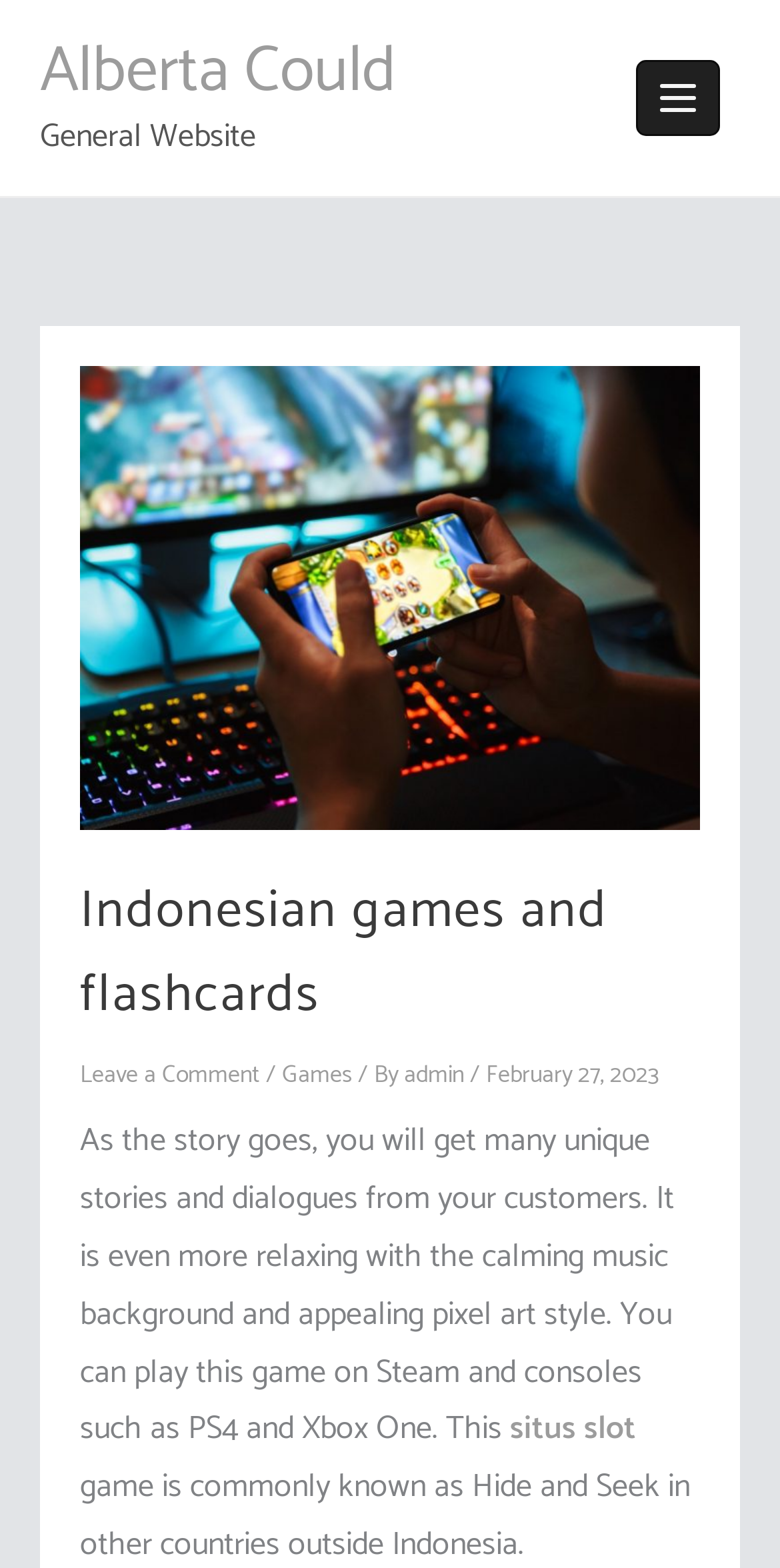Provide the bounding box coordinates of the UI element that matches the description: "situs slot".

[0.654, 0.895, 0.815, 0.929]